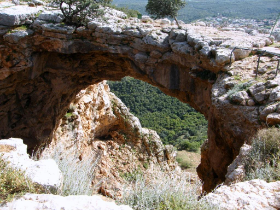What is the arch a testament to?
Using the image, elaborate on the answer with as much detail as possible.

The arch likely serves as a testament to the area's rich geological history and natural beauty, inviting viewers to appreciate both its visual splendor and the important role such formations play in the local ecosystem, indicating that the arch is a testament to these aspects.